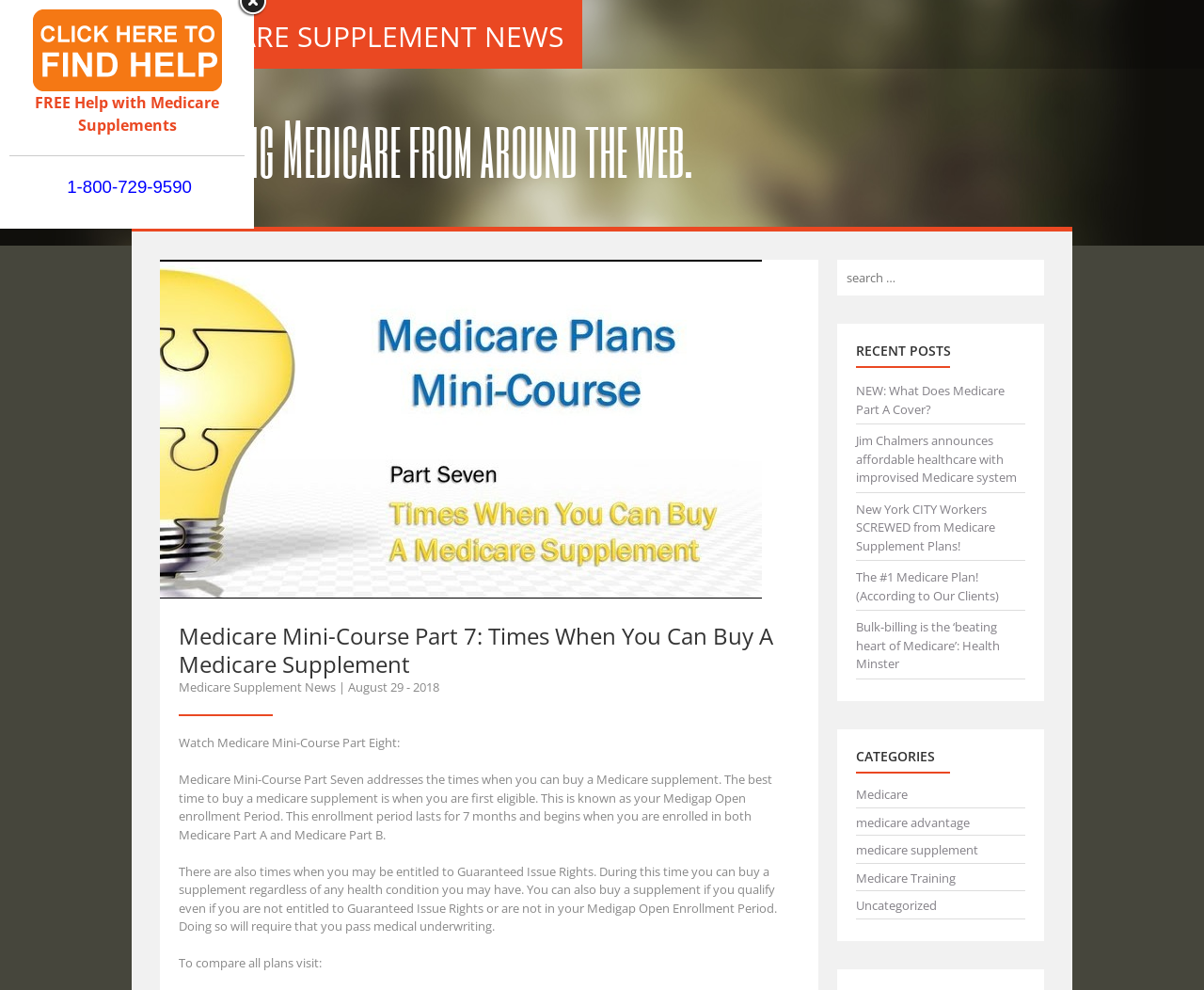Please identify the bounding box coordinates of the element's region that needs to be clicked to fulfill the following instruction: "Visit Medicare Supplement News homepage". The bounding box coordinates should consist of four float numbers between 0 and 1, i.e., [left, top, right, bottom].

[0.125, 0.017, 0.468, 0.056]